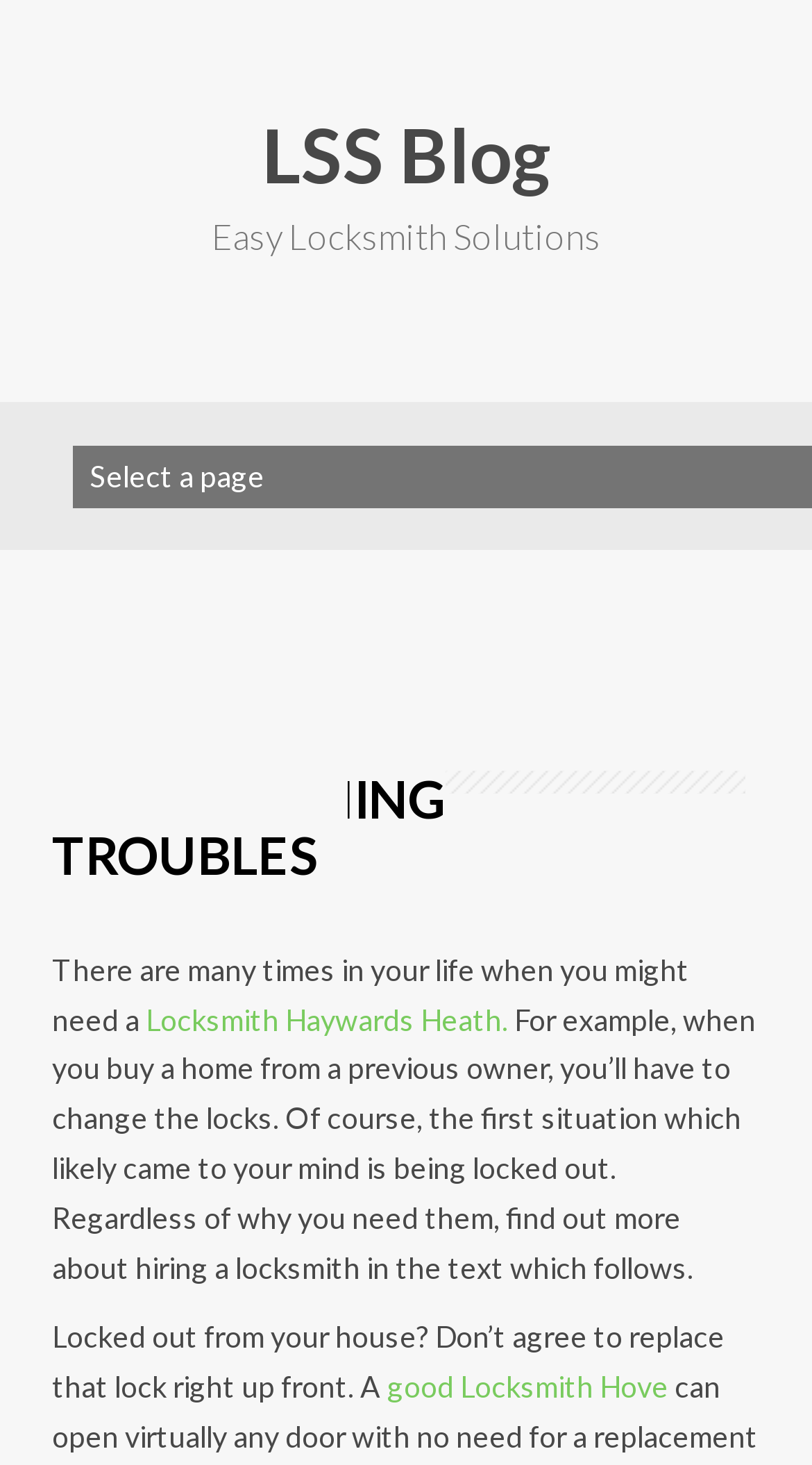Detail the webpage's structure and highlights in your description.

The webpage is about locksmithing troubles and solutions. At the top, there is a heading "LSS Blog" with a link to the blog, followed by another heading "Easy Locksmith Solutions". Below these headings, there is a large header that spans most of the width of the page, with the title "DEALING WITH LOCKSMITHING TROUBLES" in bold font.

Underneath the header, there is a block of text that discusses the need for a locksmith in various situations, such as when buying a home from a previous owner. This text is divided into three paragraphs. The first paragraph mentions the need for a Locksmith Haywards Heath, while the second paragraph explains the importance of changing locks in a new home. The third paragraph starts with "Locked out from your house?" and advises against replacing locks immediately, with a link to a good Locksmith Hove.

There are no images on the page, and the layout is dominated by text, with headings and links providing visual hierarchy and navigation. The overall structure of the page is simple and easy to follow, with a clear focus on providing information about locksmithing troubles and solutions.